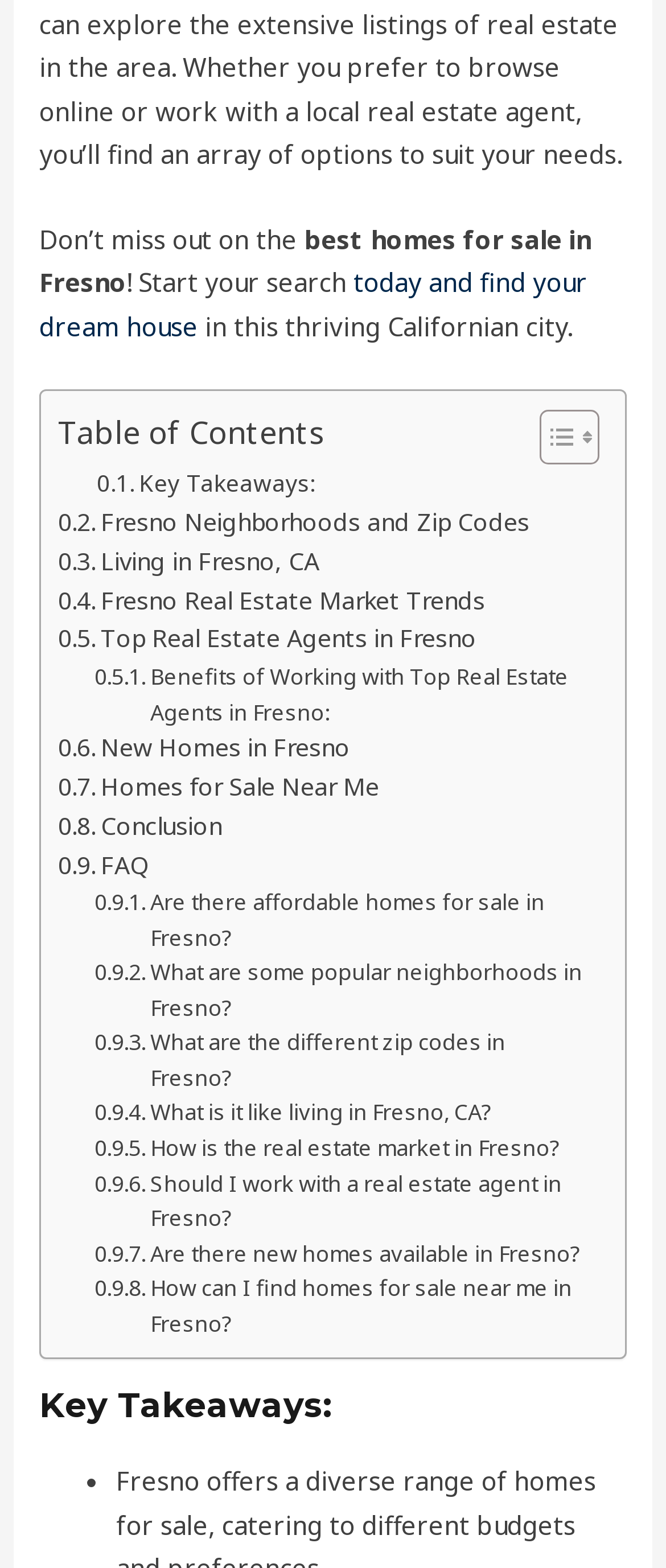Given the webpage screenshot, identify the bounding box of the UI element that matches this description: "New Homes in Fresno".

[0.087, 0.465, 0.525, 0.49]